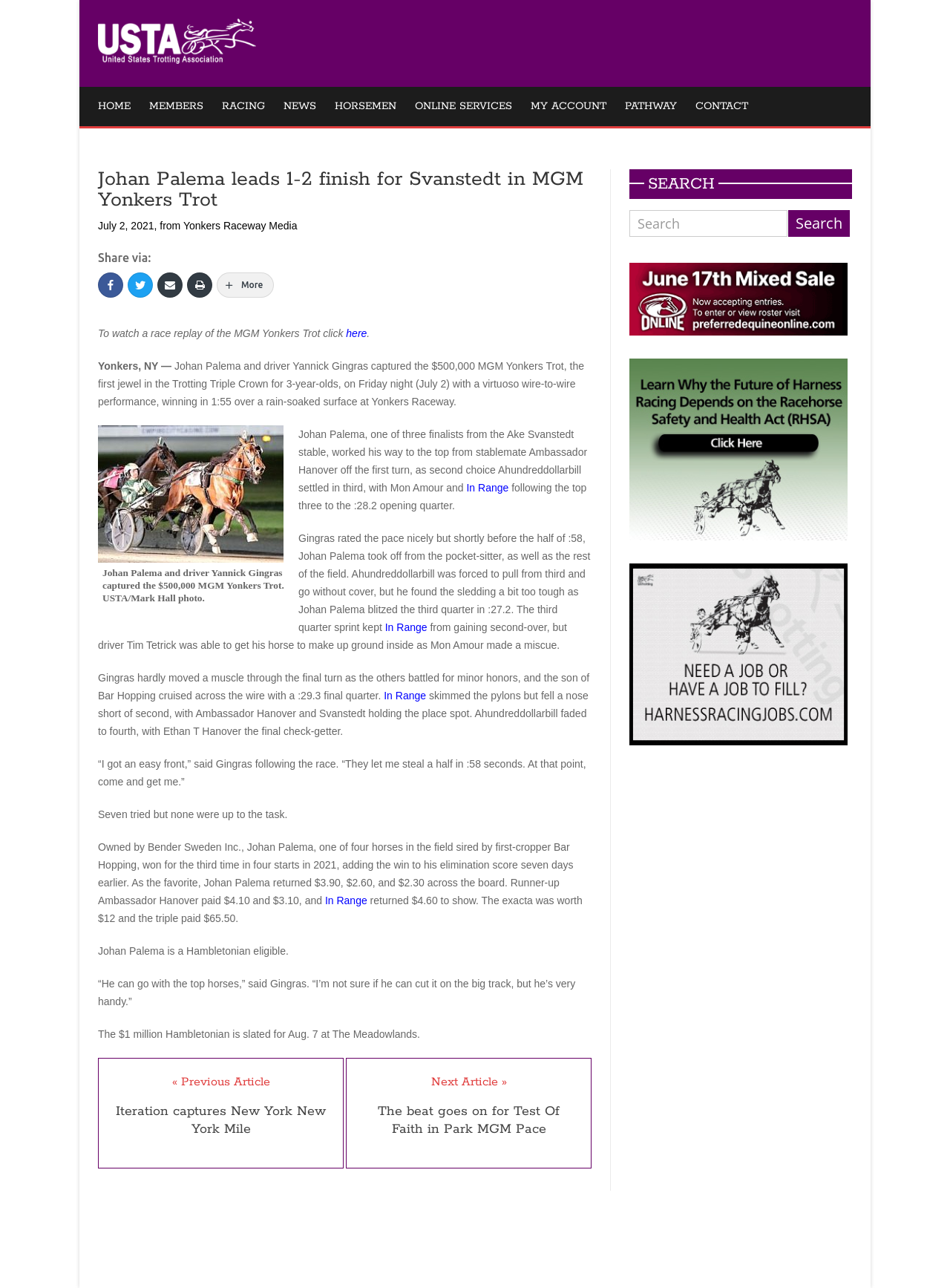Please determine the bounding box coordinates for the element that should be clicked to follow these instructions: "Navigate to the 'Blog' page".

None